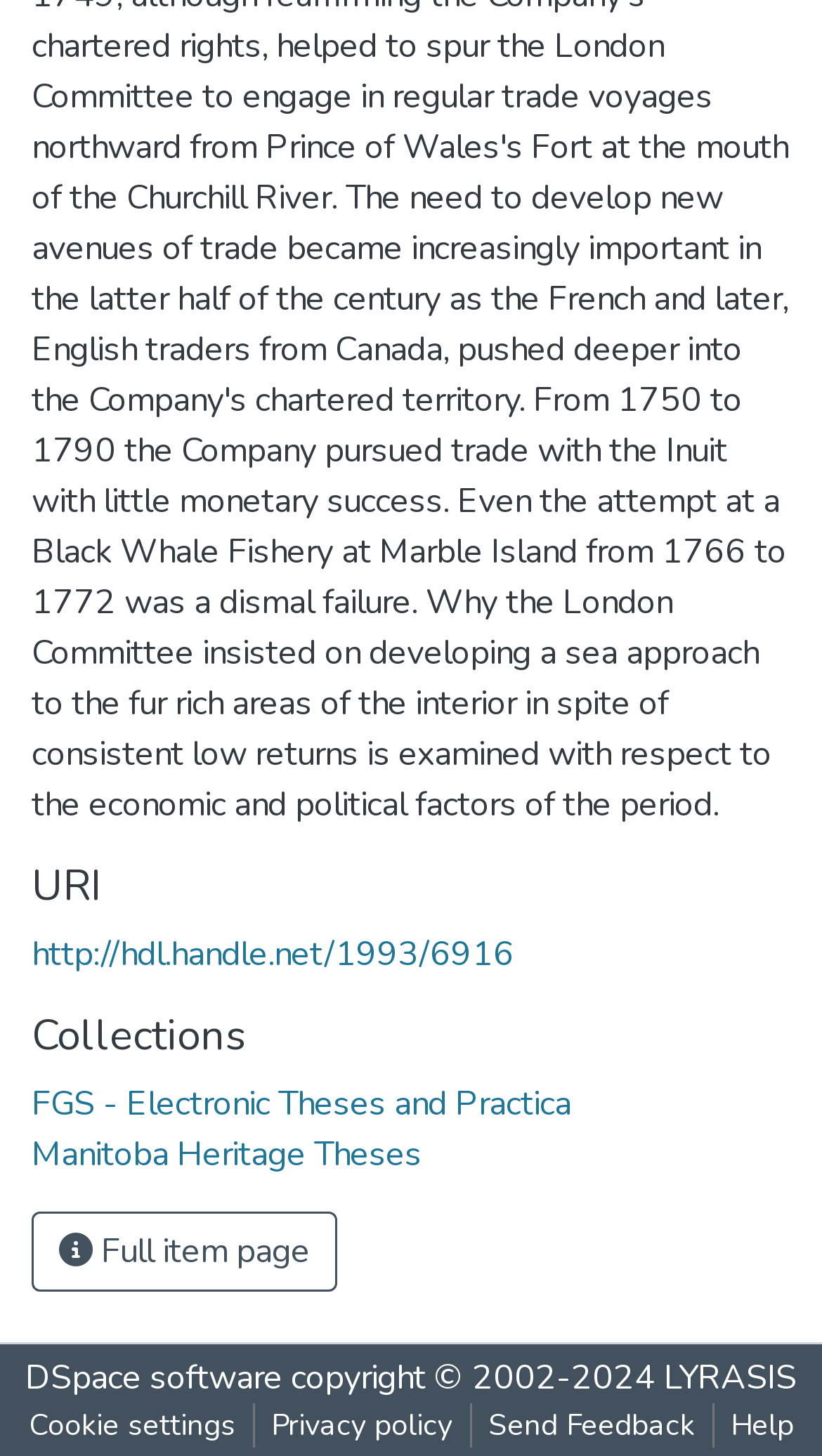Given the element description: "Manitoba Heritage Theses", predict the bounding box coordinates of the UI element it refers to, using four float numbers between 0 and 1, i.e., [left, top, right, bottom].

[0.038, 0.777, 0.513, 0.809]